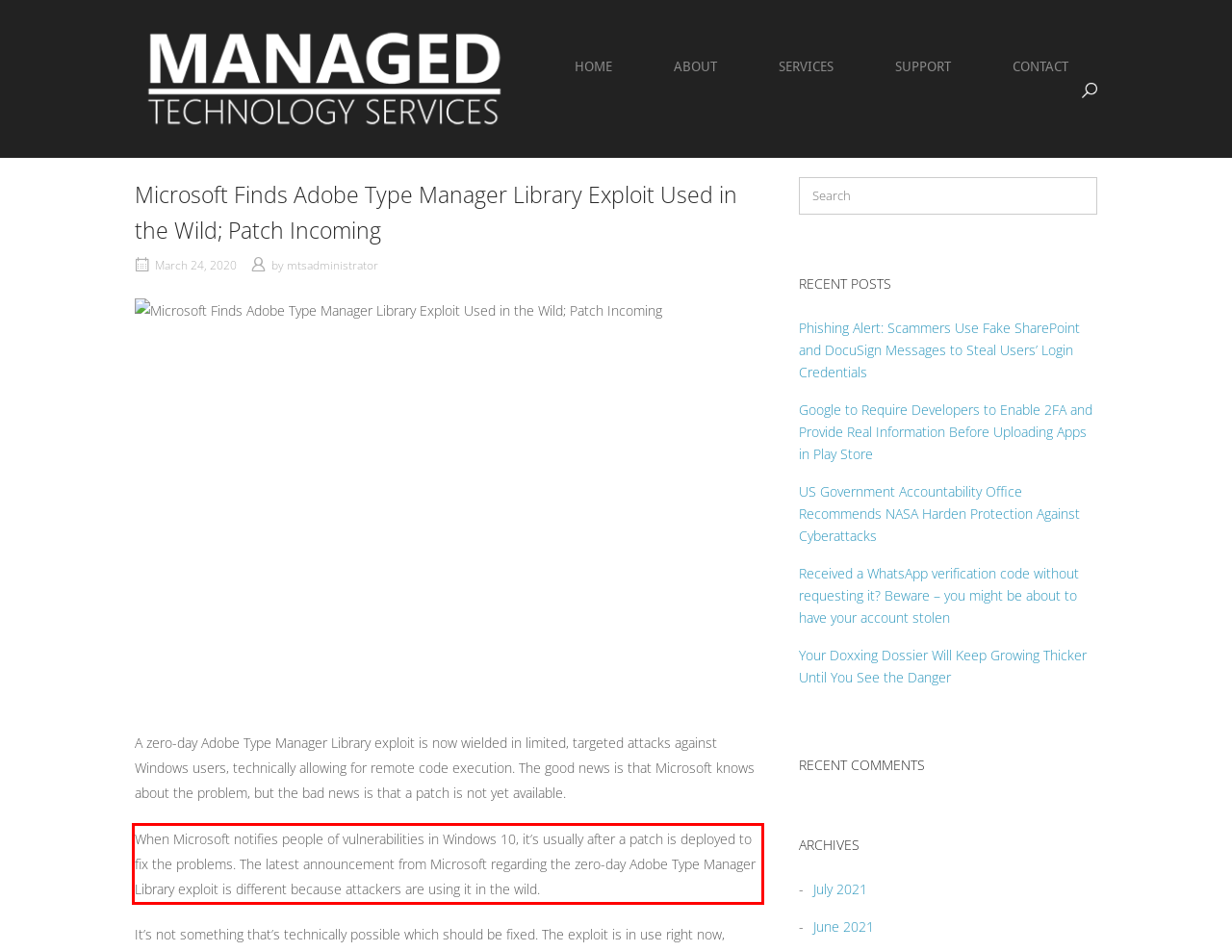In the given screenshot, locate the red bounding box and extract the text content from within it.

When Microsoft notifies people of vulnerabilities in Windows 10, it’s usually after a patch is deployed to fix the problems. The latest announcement from Microsoft regarding the zero-day Adobe Type Manager Library exploit is different because attackers are using it in the wild.